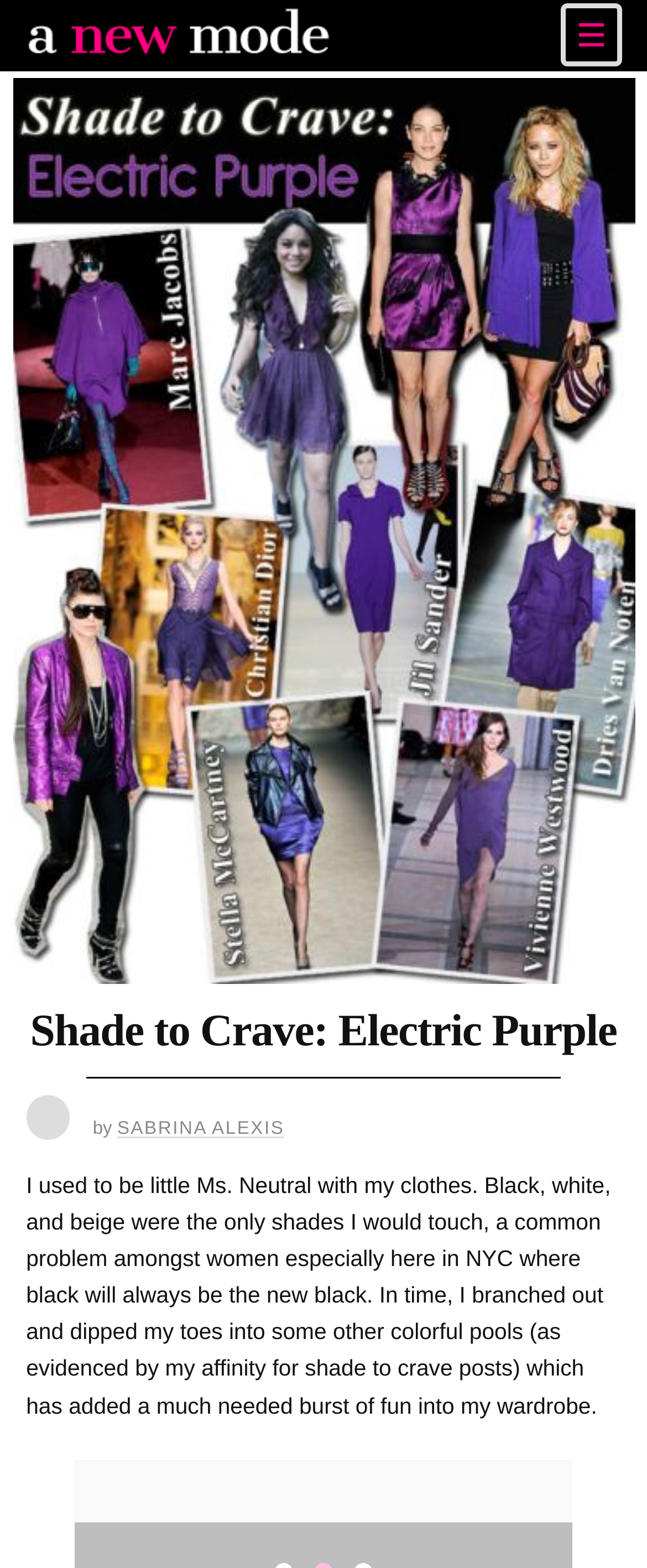What is the dominant color scheme of the author's previous wardrobe?
Please ensure your answer is as detailed and informative as possible.

The post content mentions that the author 'used to be little Ms. Neutral with my clothes' and that 'Black, white, and beige were the only shades I would touch'. This suggests that the dominant color scheme of the author's previous wardrobe was black, white, and beige.